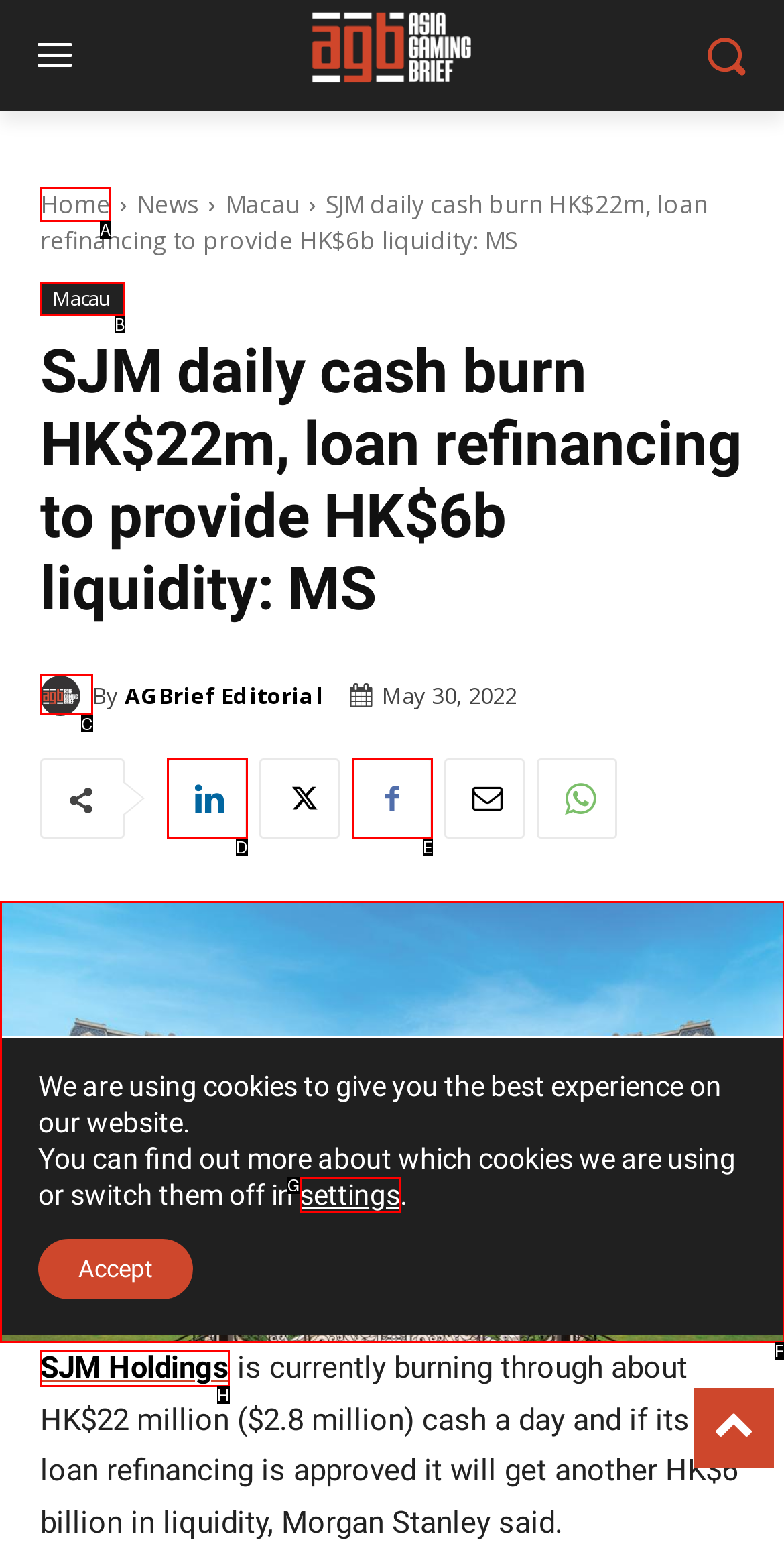Identify the HTML element that corresponds to the following description: parent_node: By title="AGBrief Editorial". Provide the letter of the correct option from the presented choices.

C